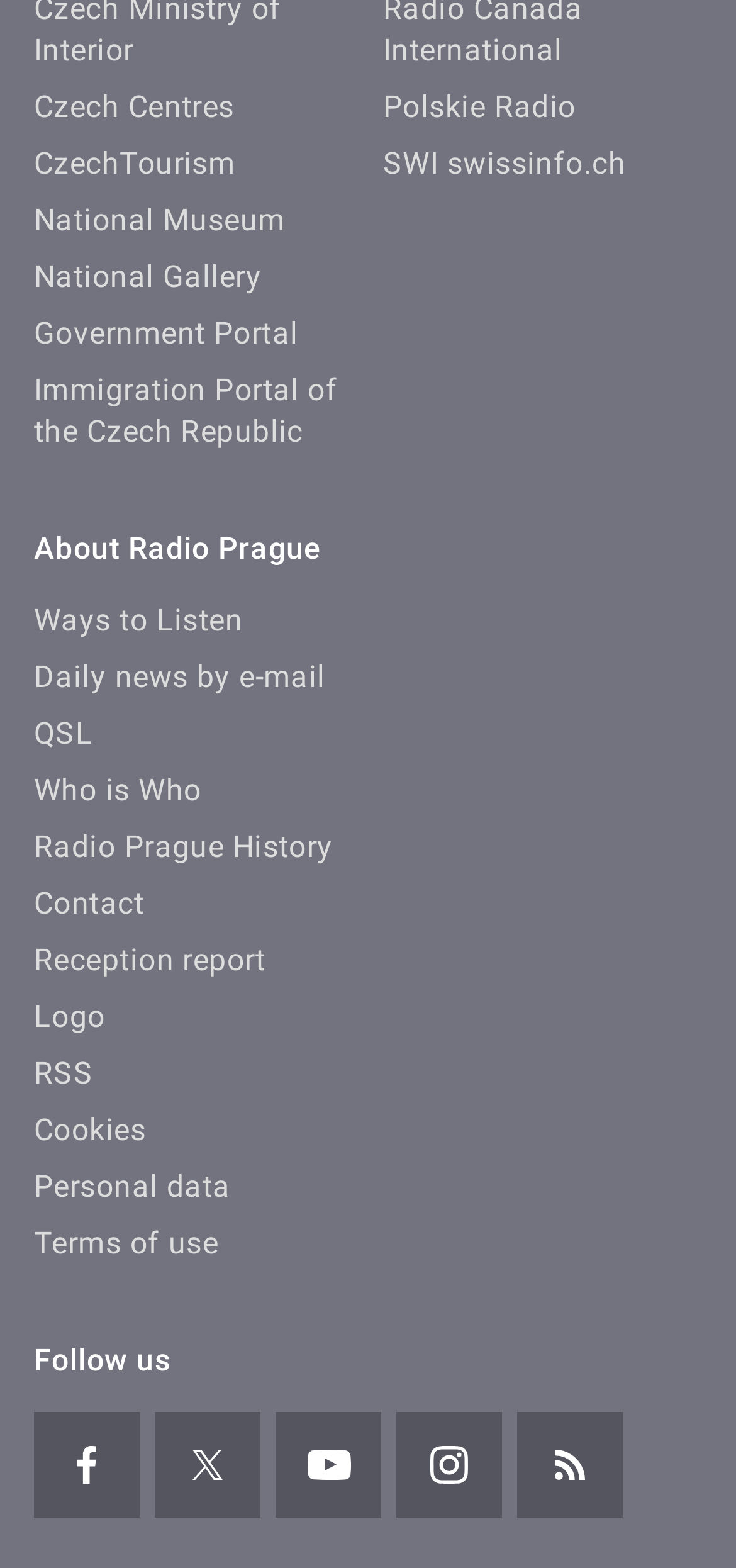What is the text above the social media links?
Give a single word or phrase answer based on the content of the image.

Follow us